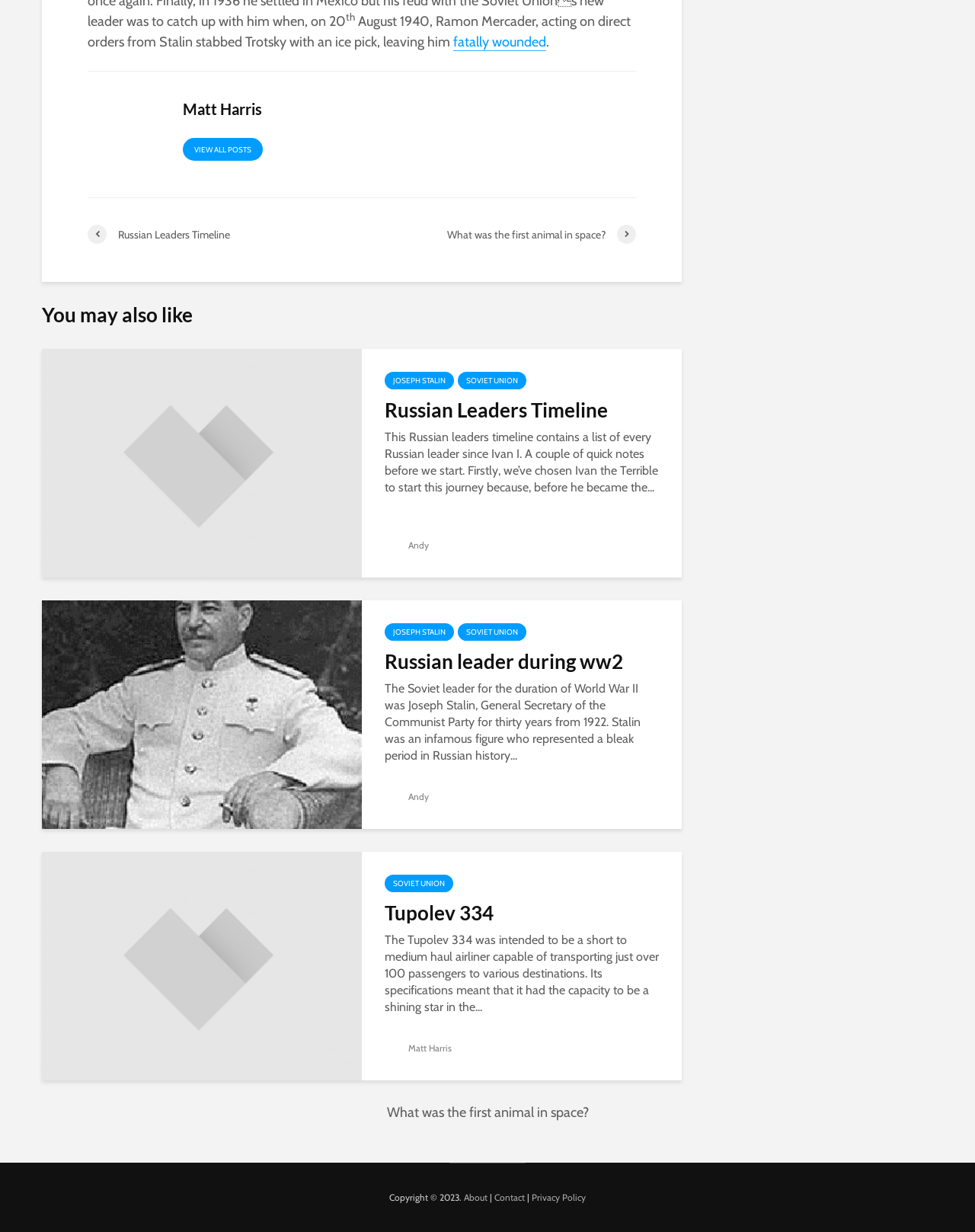Based on the provided description, "Joseph Stalin", find the bounding box of the corresponding UI element in the screenshot.

[0.395, 0.302, 0.466, 0.316]